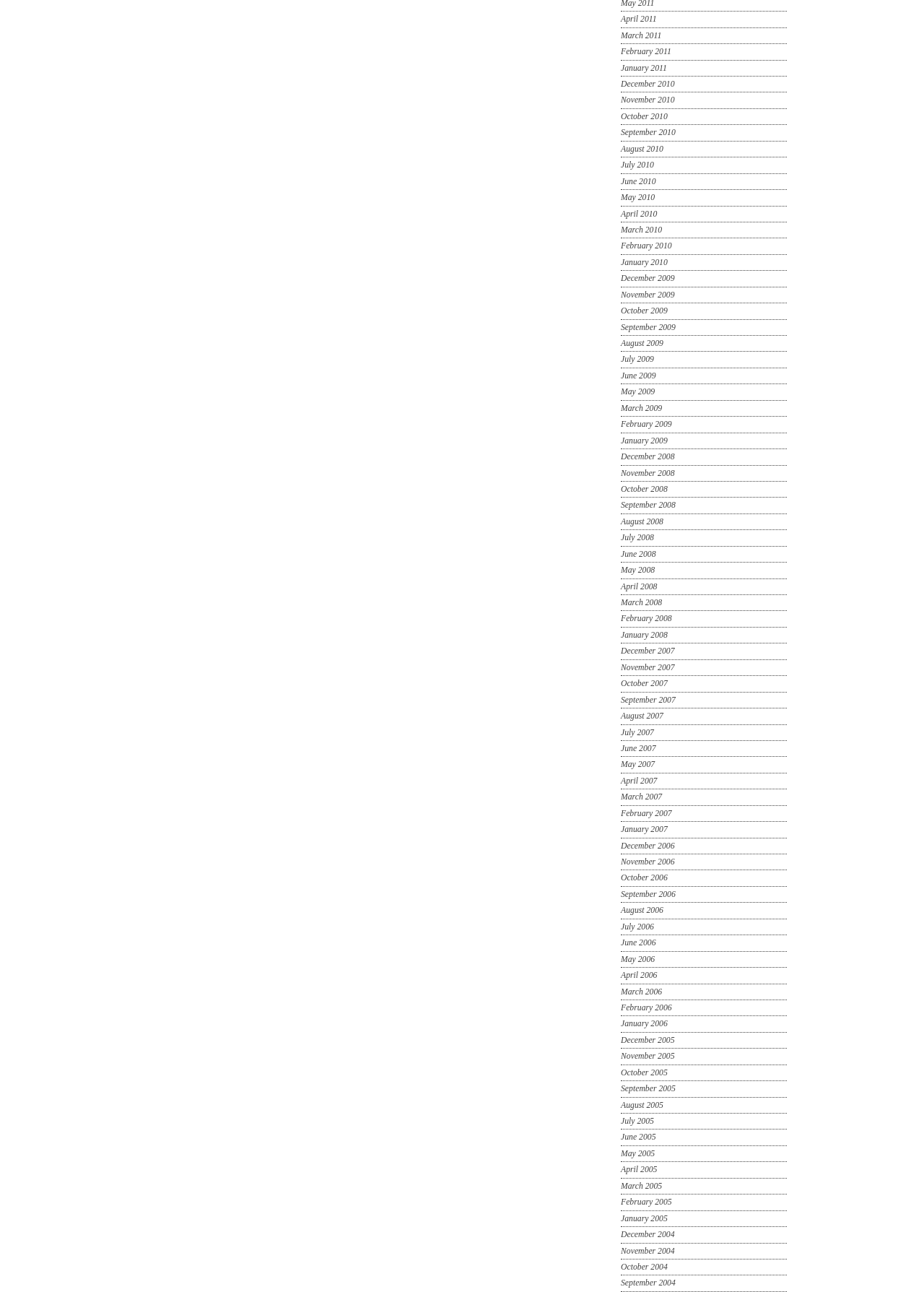Show me the bounding box coordinates of the clickable region to achieve the task as per the instruction: "View January 2007 archives".

[0.672, 0.638, 0.852, 0.646]